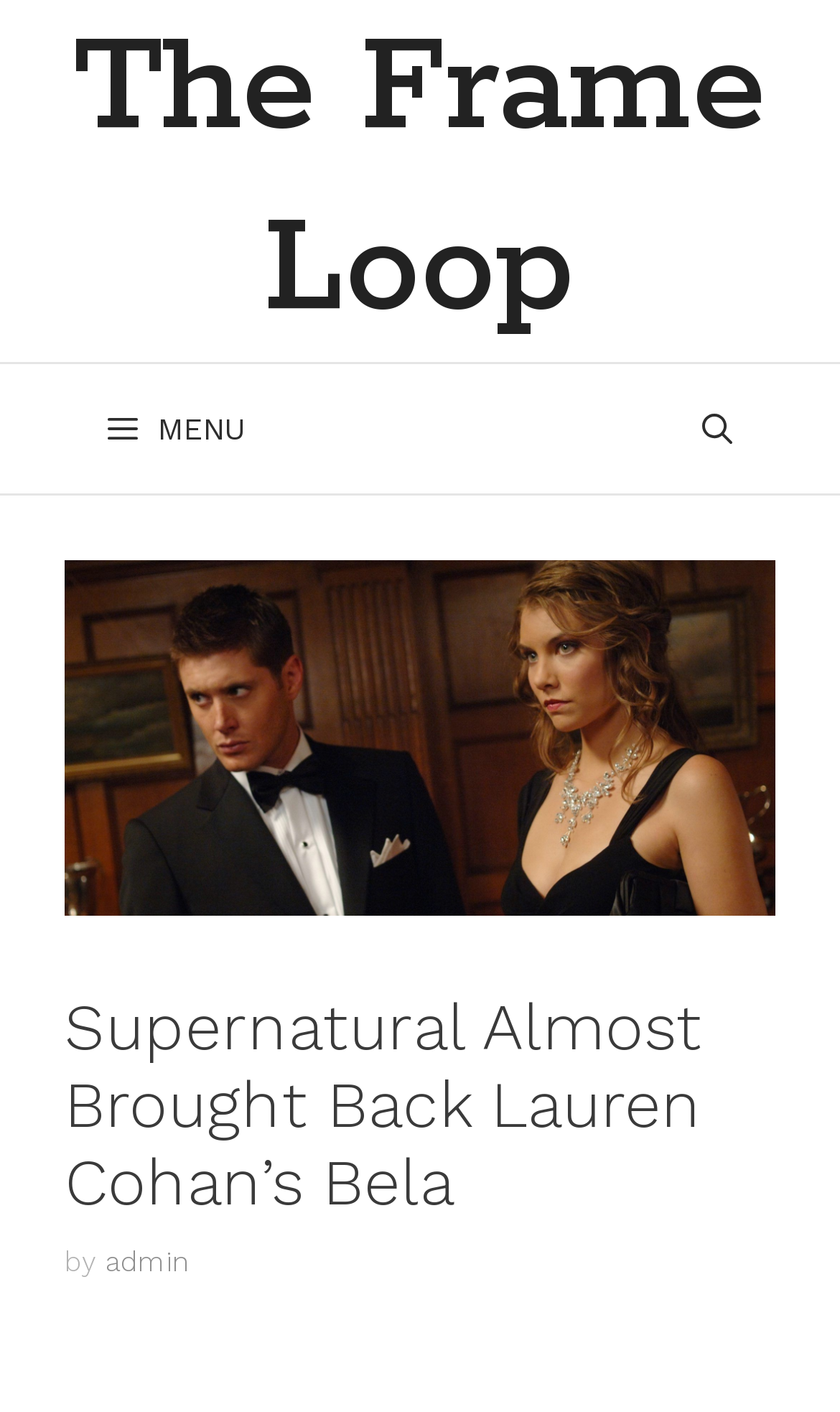Based on the element description "Top", predict the bounding box coordinates of the UI element.

None